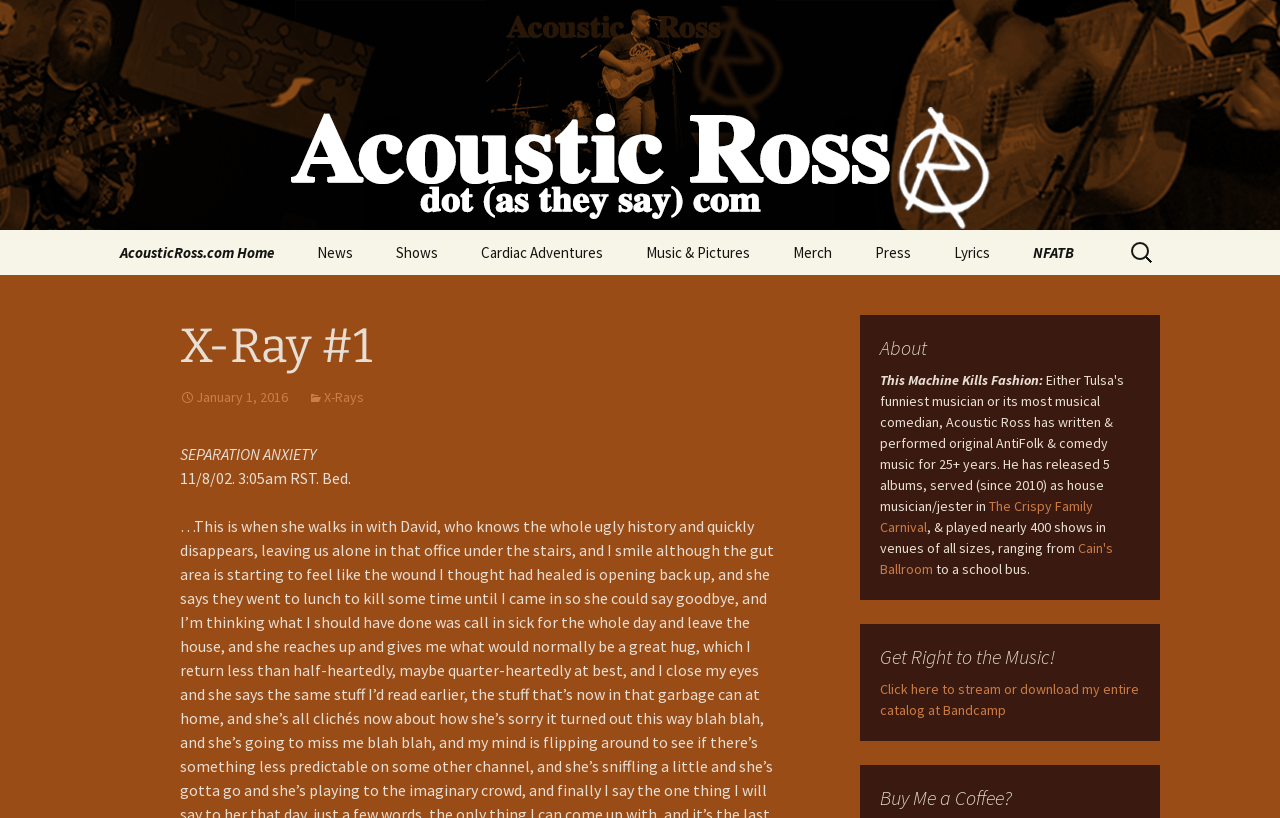Identify the bounding box coordinates for the element that needs to be clicked to fulfill this instruction: "Read about Cardiac Adventures". Provide the coordinates in the format of four float numbers between 0 and 1: [left, top, right, bottom].

[0.36, 0.281, 0.487, 0.336]